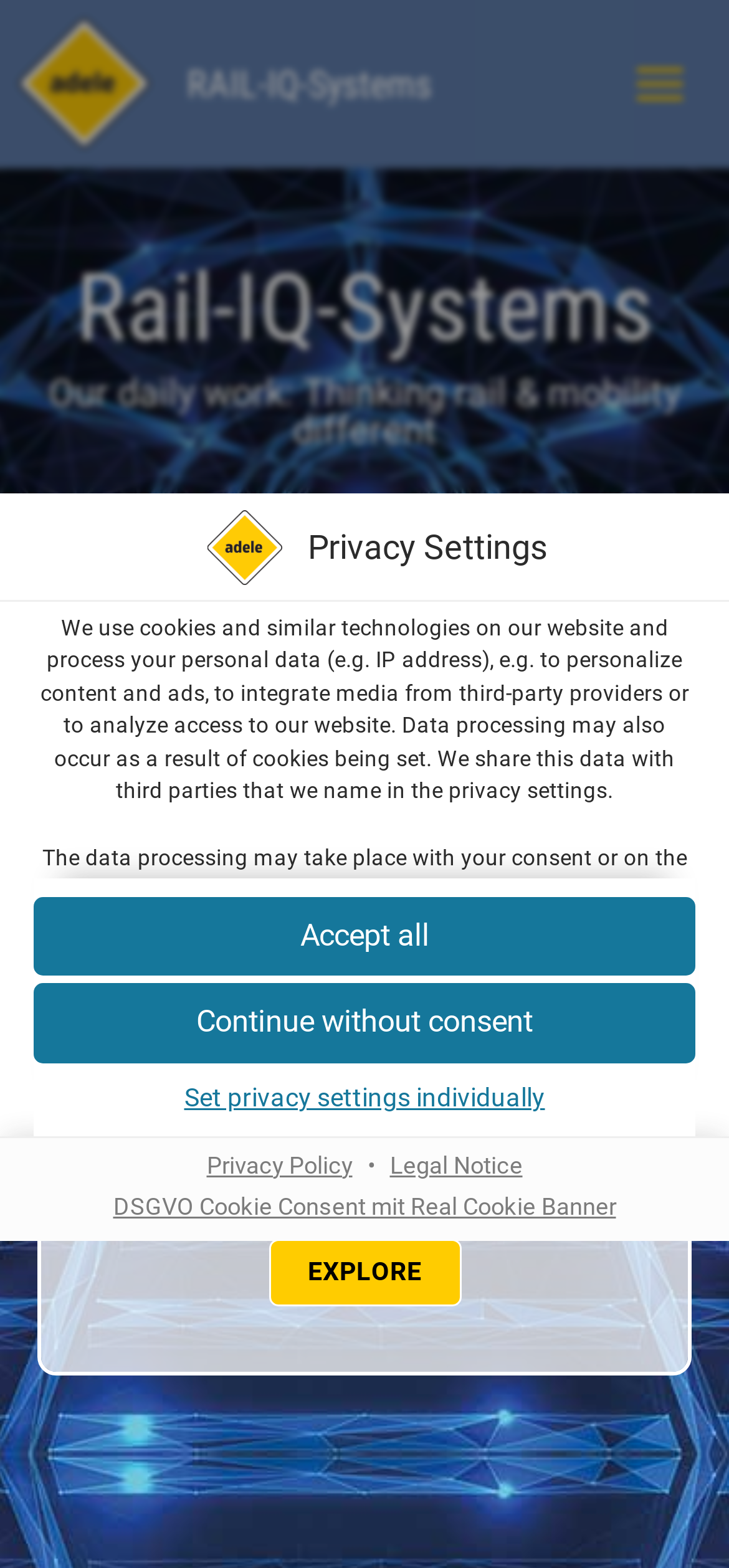Provide the bounding box coordinates of the area you need to click to execute the following instruction: "Read the 'Privacy Settings' heading".

[0.422, 0.33, 0.75, 0.368]